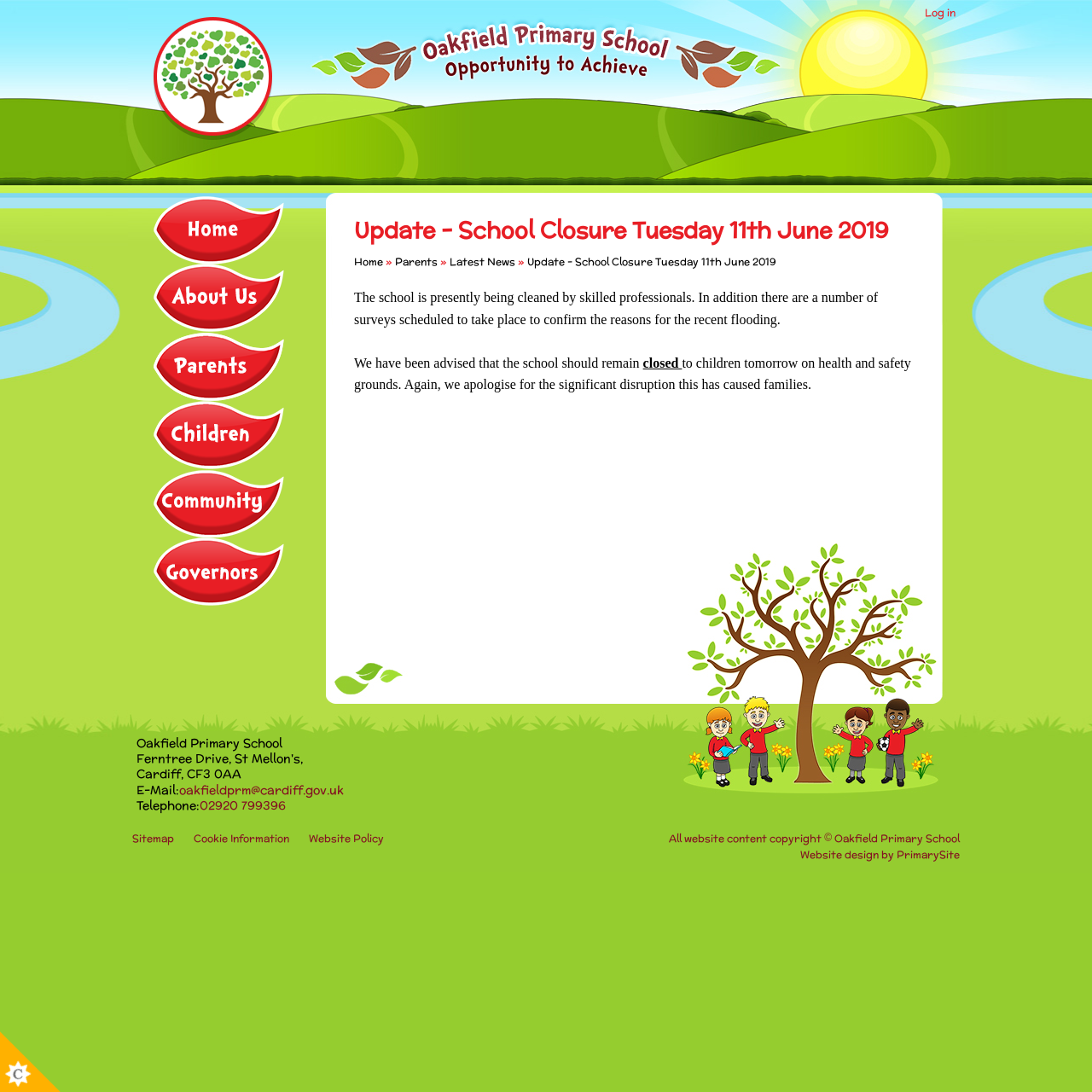Kindly determine the bounding box coordinates for the clickable area to achieve the given instruction: "view latest news".

[0.412, 0.233, 0.472, 0.246]